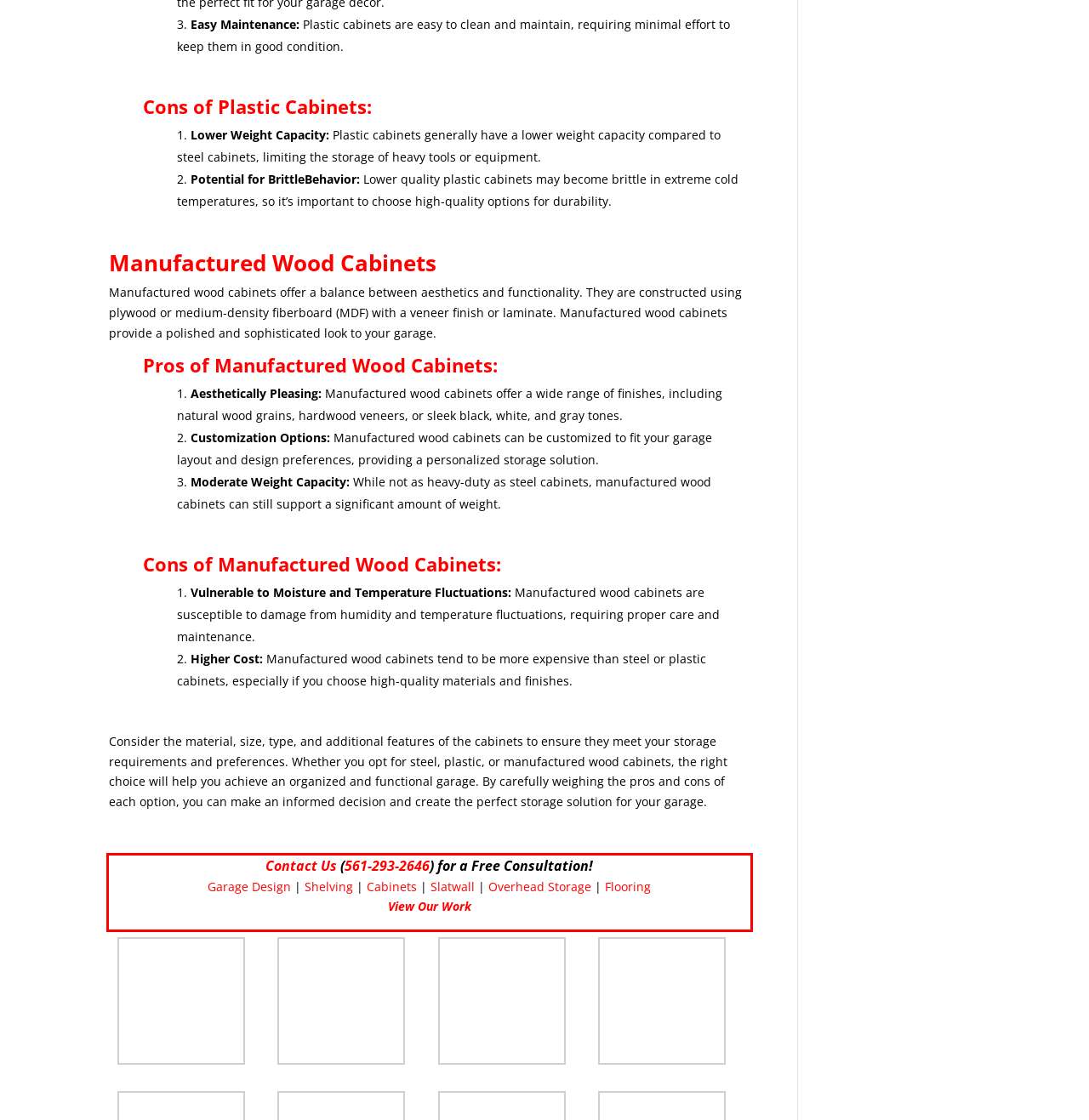You are looking at a screenshot of a webpage with a red rectangle bounding box. Use OCR to identify and extract the text content found inside this red bounding box.

Contact Us (561-293-2646) for a Free Consultation! Garage Design | Shelving | Cabinets | Slatwall | Overhead Storage | Flooring View Our Work